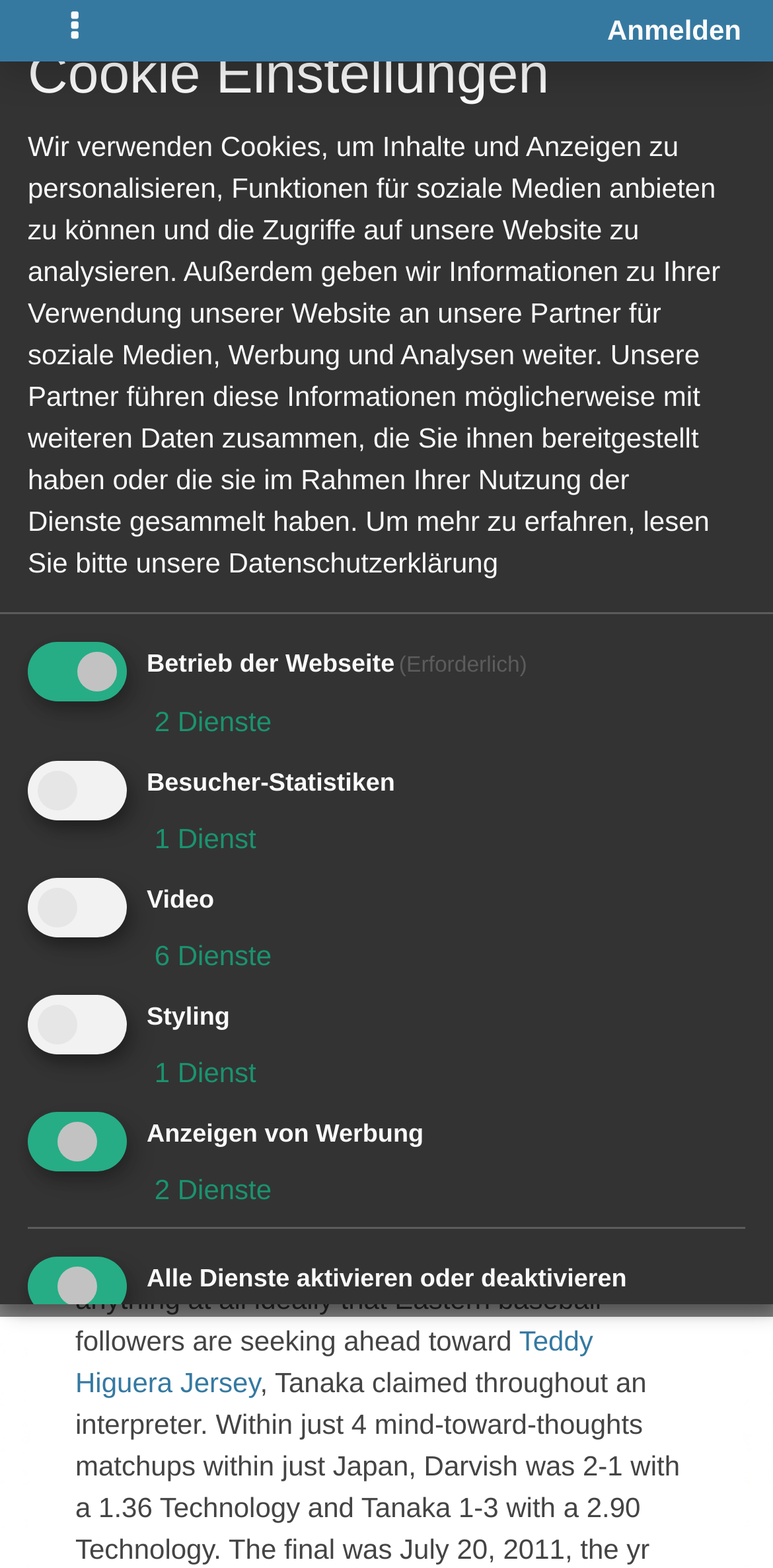Please find the bounding box coordinates of the section that needs to be clicked to achieve this instruction: "Save selection".

[0.036, 0.931, 0.372, 0.998]